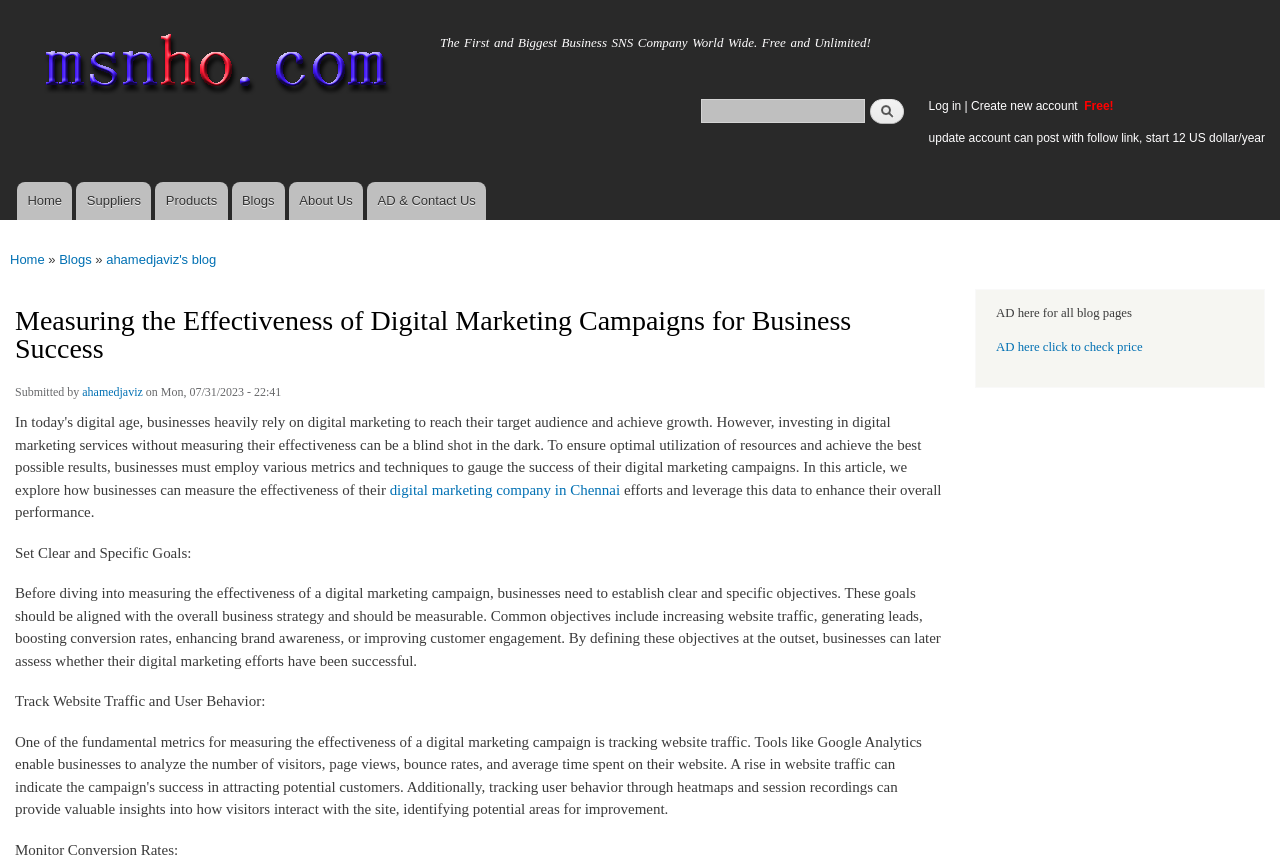Determine the bounding box coordinates of the region I should click to achieve the following instruction: "view resources". Ensure the bounding box coordinates are four float numbers between 0 and 1, i.e., [left, top, right, bottom].

None